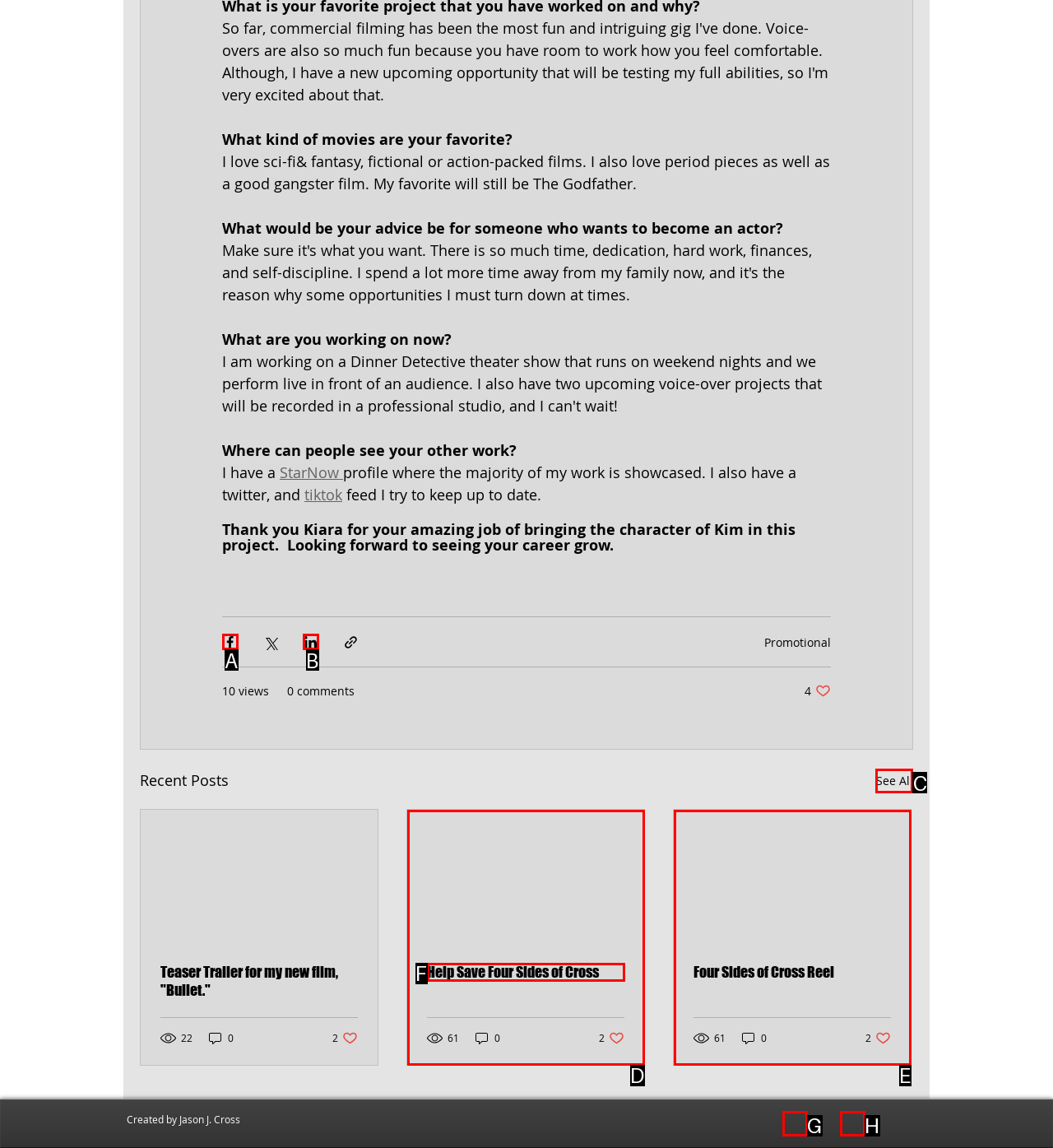Choose the HTML element that should be clicked to accomplish the task: See all recent posts. Answer with the letter of the chosen option.

C